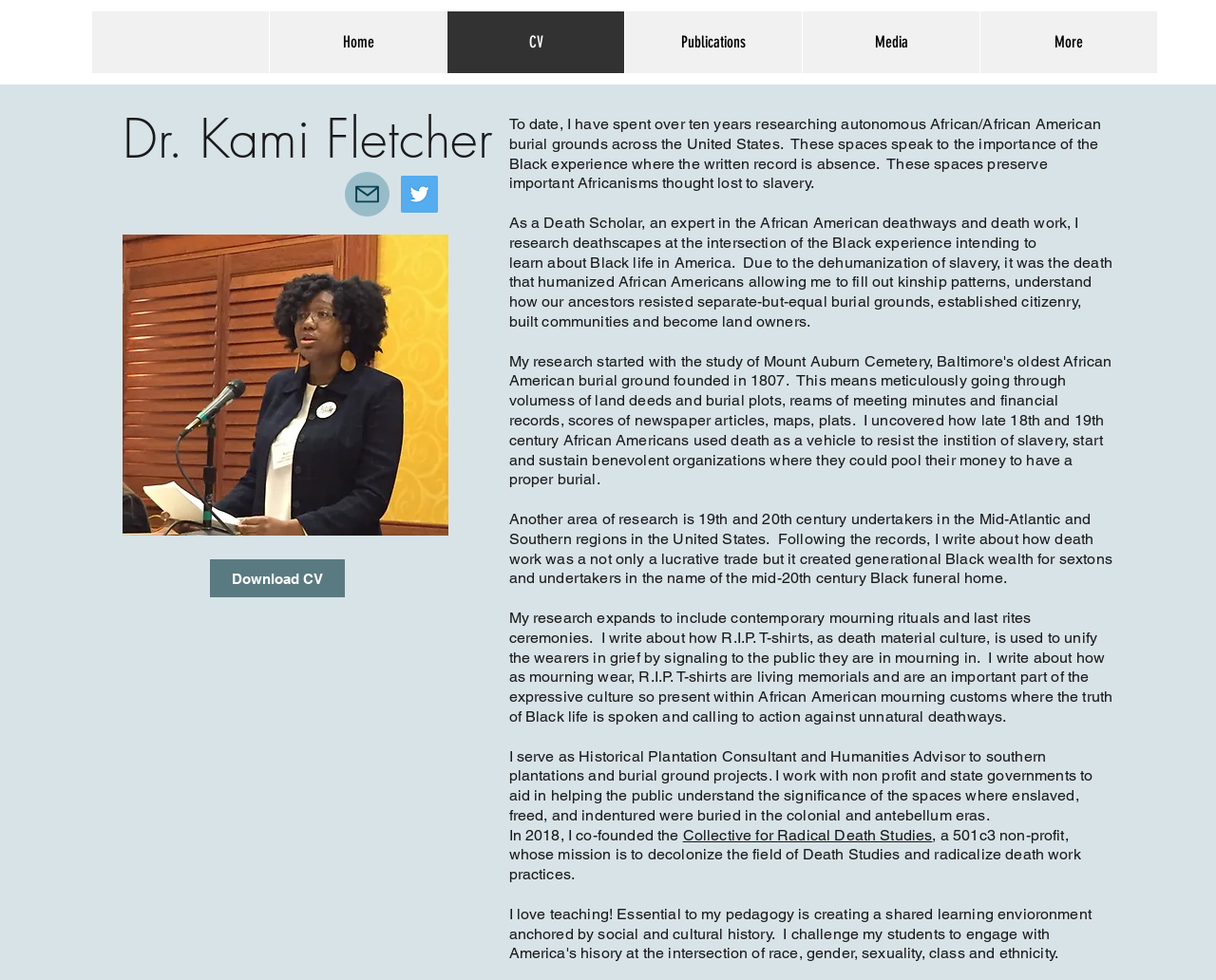Please identify the bounding box coordinates of the element that needs to be clicked to execute the following command: "Click on the Home link". Provide the bounding box using four float numbers between 0 and 1, formatted as [left, top, right, bottom].

[0.221, 0.012, 0.367, 0.075]